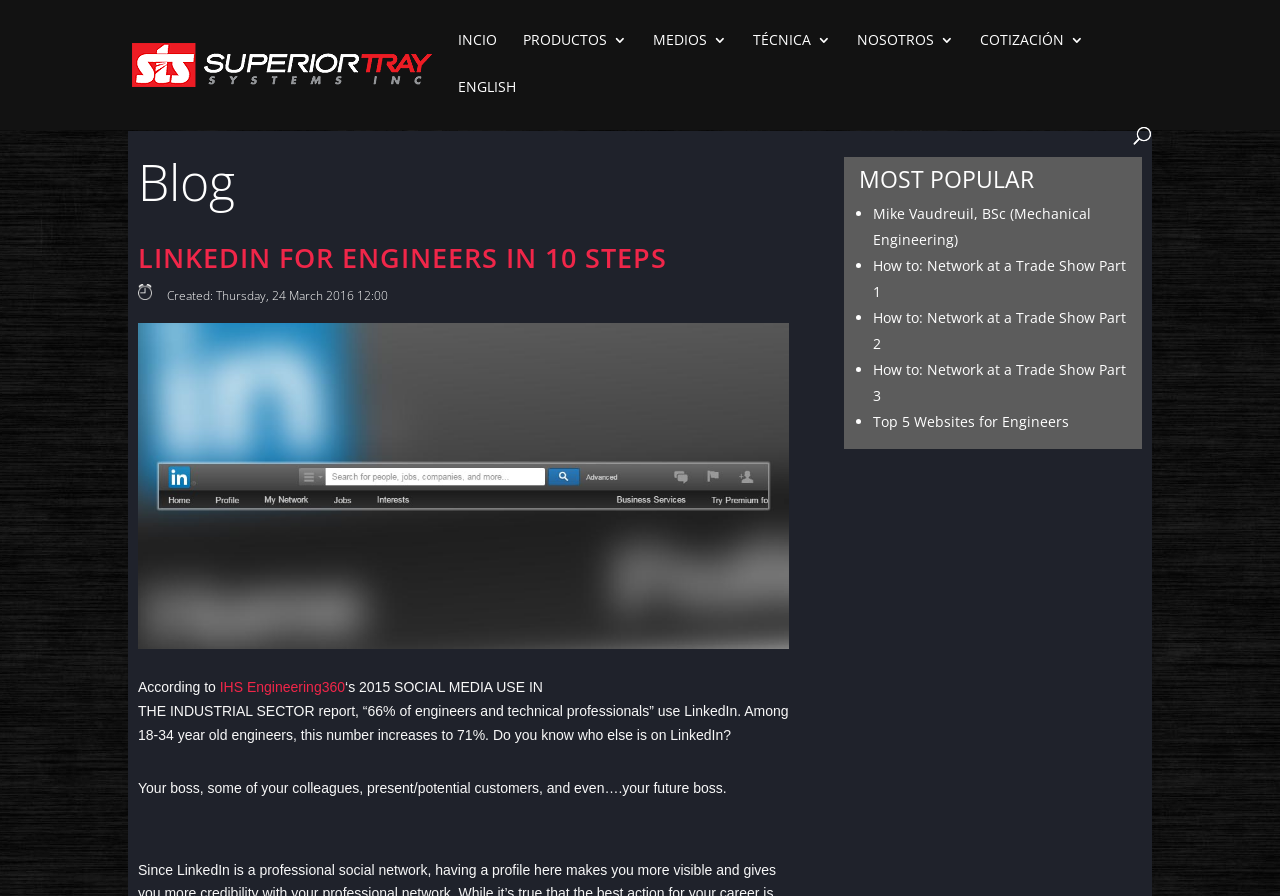How many popular articles are listed?
Use the information from the image to give a detailed answer to the question.

The popular articles are listed under the heading 'MOST POPULAR', and there are 4 articles listed, including 'Mike Vaudreuil, BSc (Mechanical Engineering)', 'How to: Network at a Trade Show Part 1', 'How to: Network at a Trade Show Part 2', and 'How to: Network at a Trade Show Part 3'.